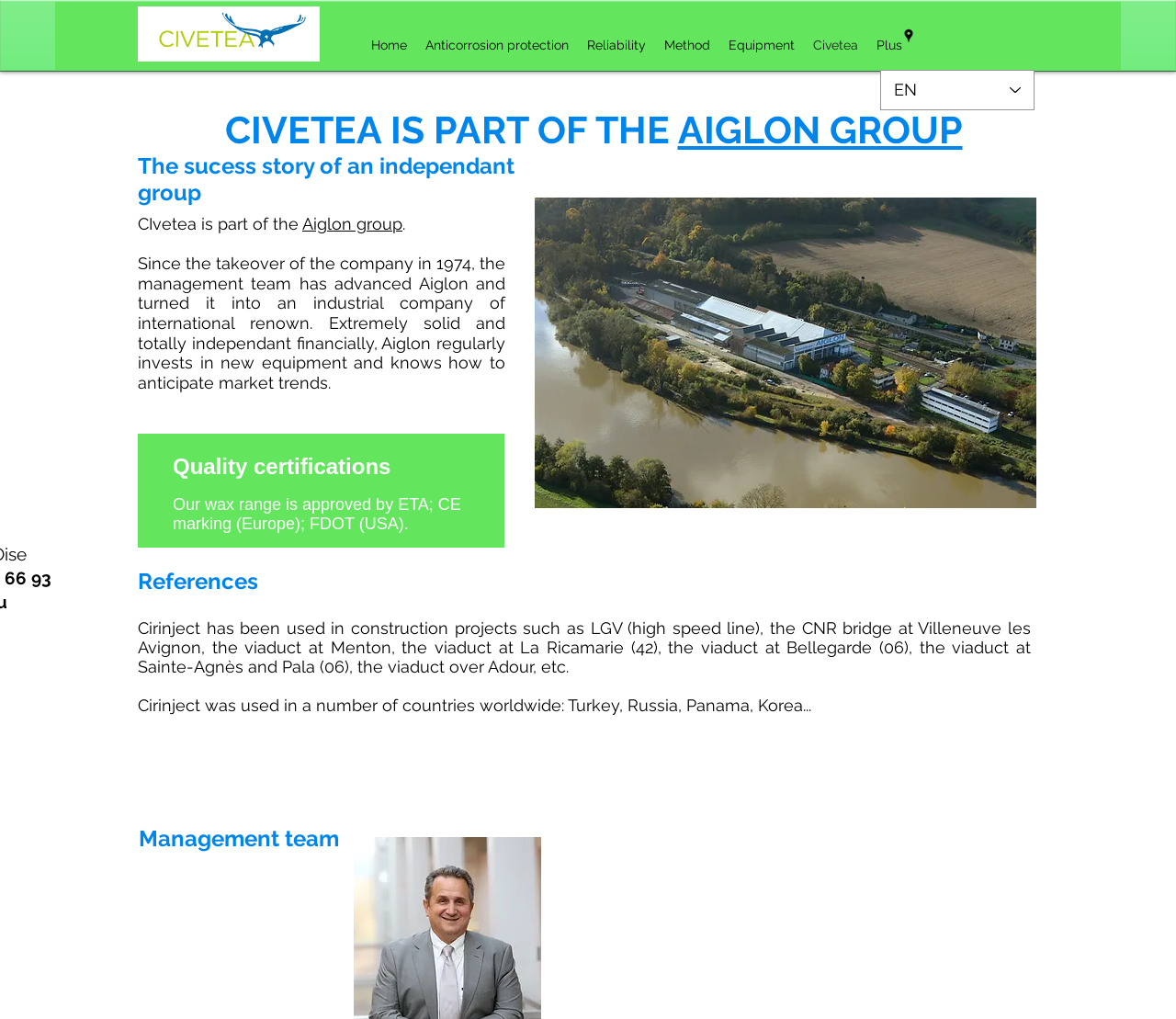Identify the bounding box coordinates of the part that should be clicked to carry out this instruction: "Select a language from the dropdown".

[0.748, 0.069, 0.88, 0.108]